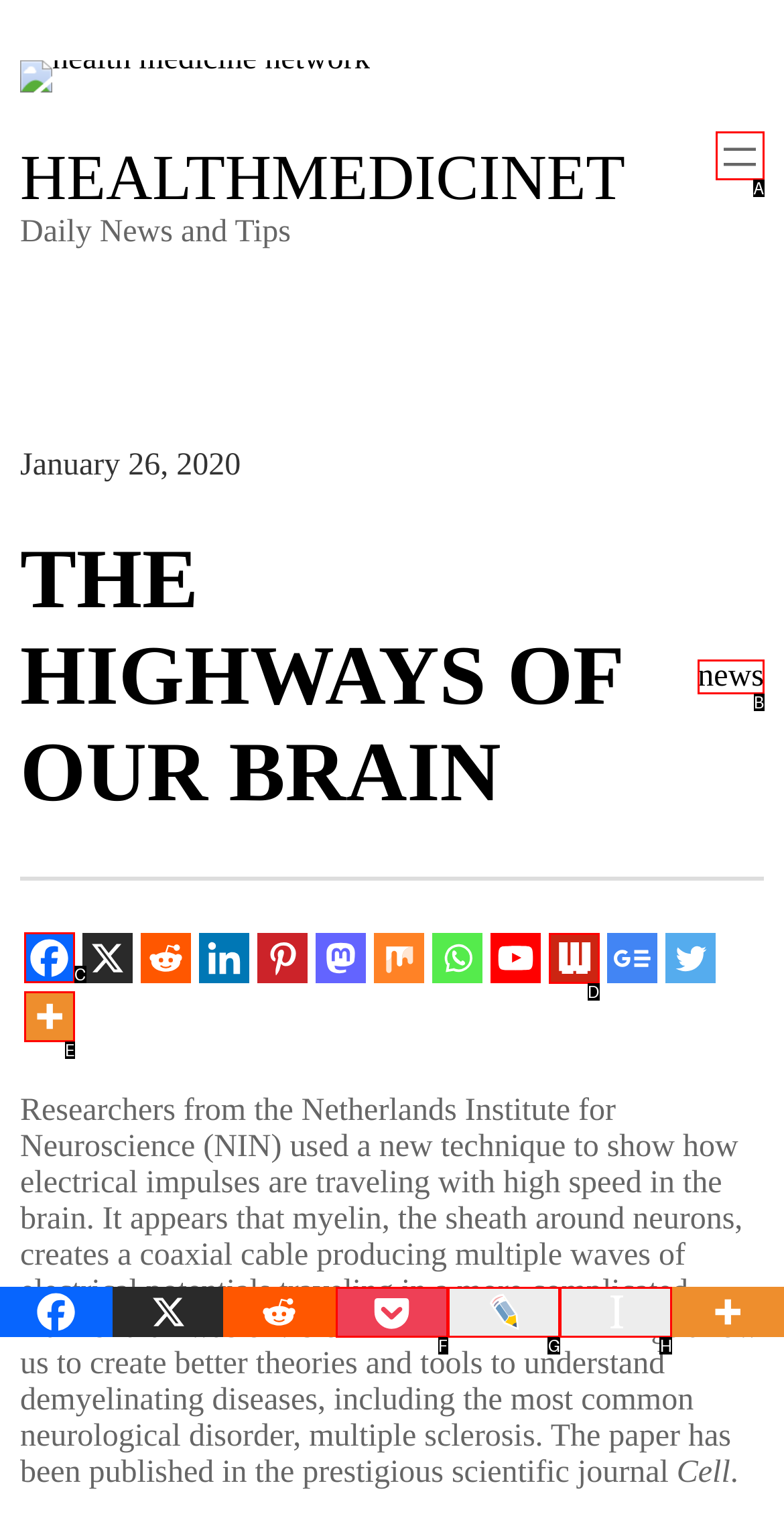Determine the correct UI element to click for this instruction: Share on Facebook. Respond with the letter of the chosen element.

C